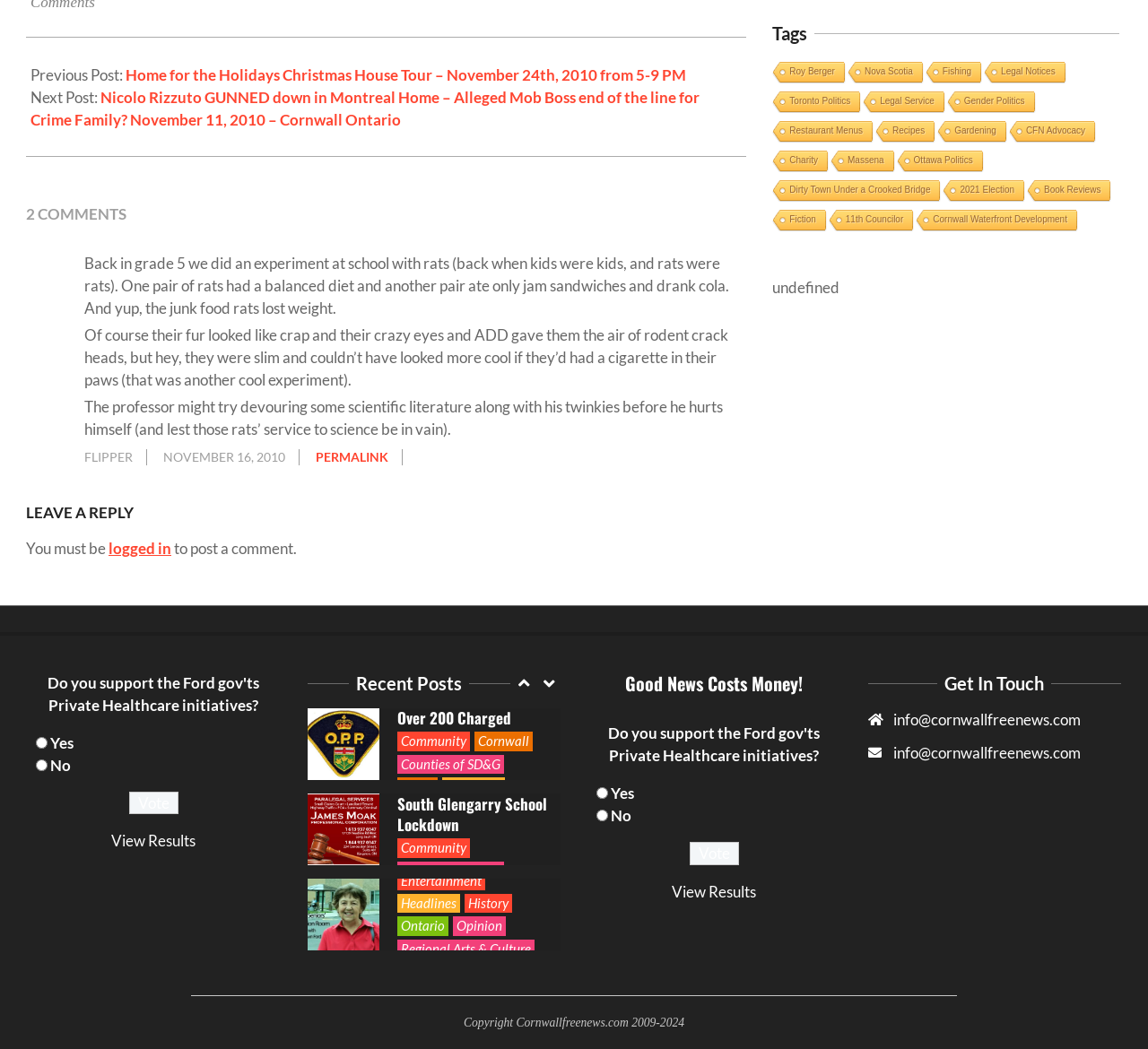Using the information from the screenshot, answer the following question thoroughly:
How many comments are there on this article?

I found the number of comments by looking at the heading element with the text '2 COMMENTS' which is located below the article title.